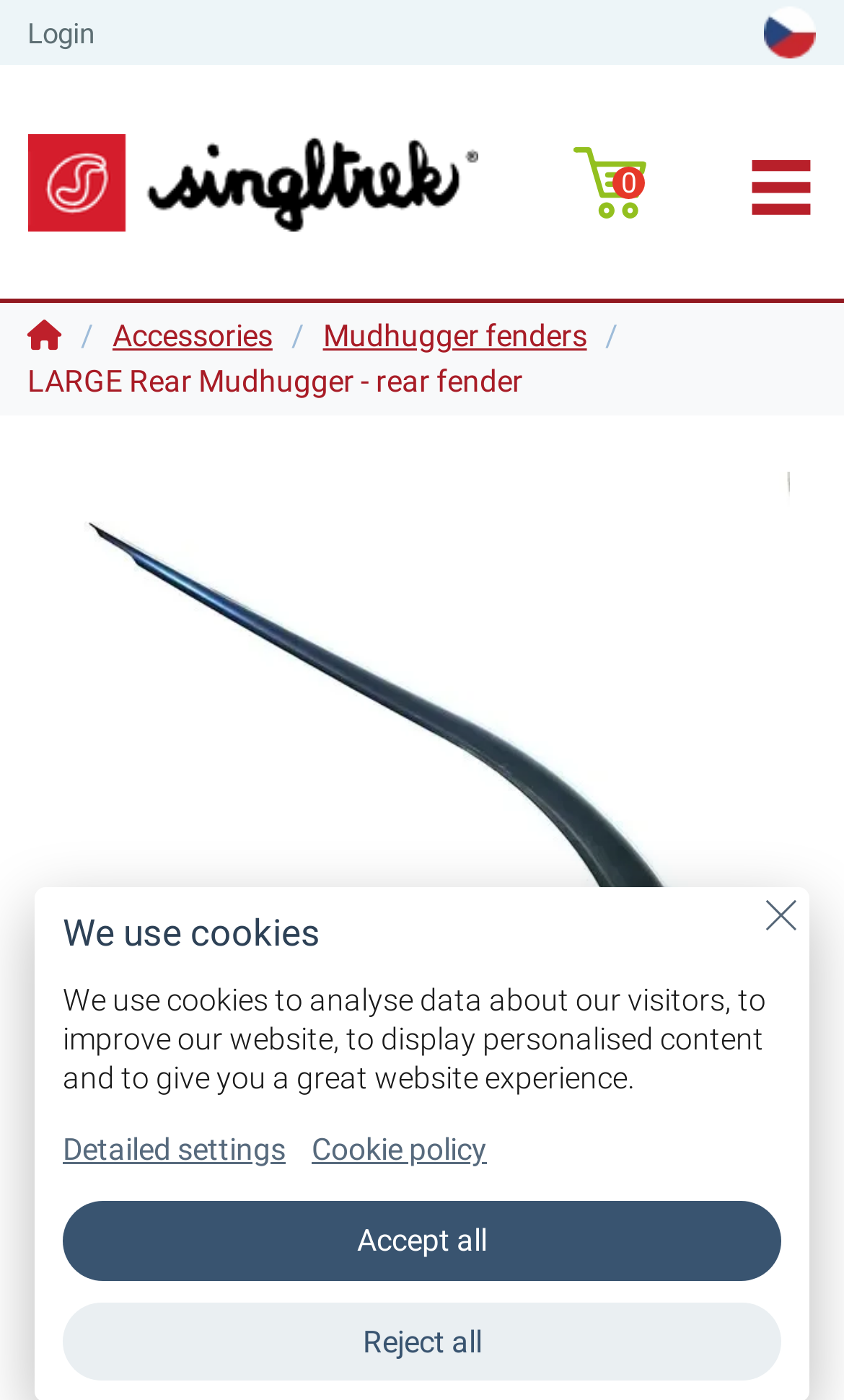Find the primary header on the webpage and provide its text.

LARGE Rear Mudhugger - rear fender